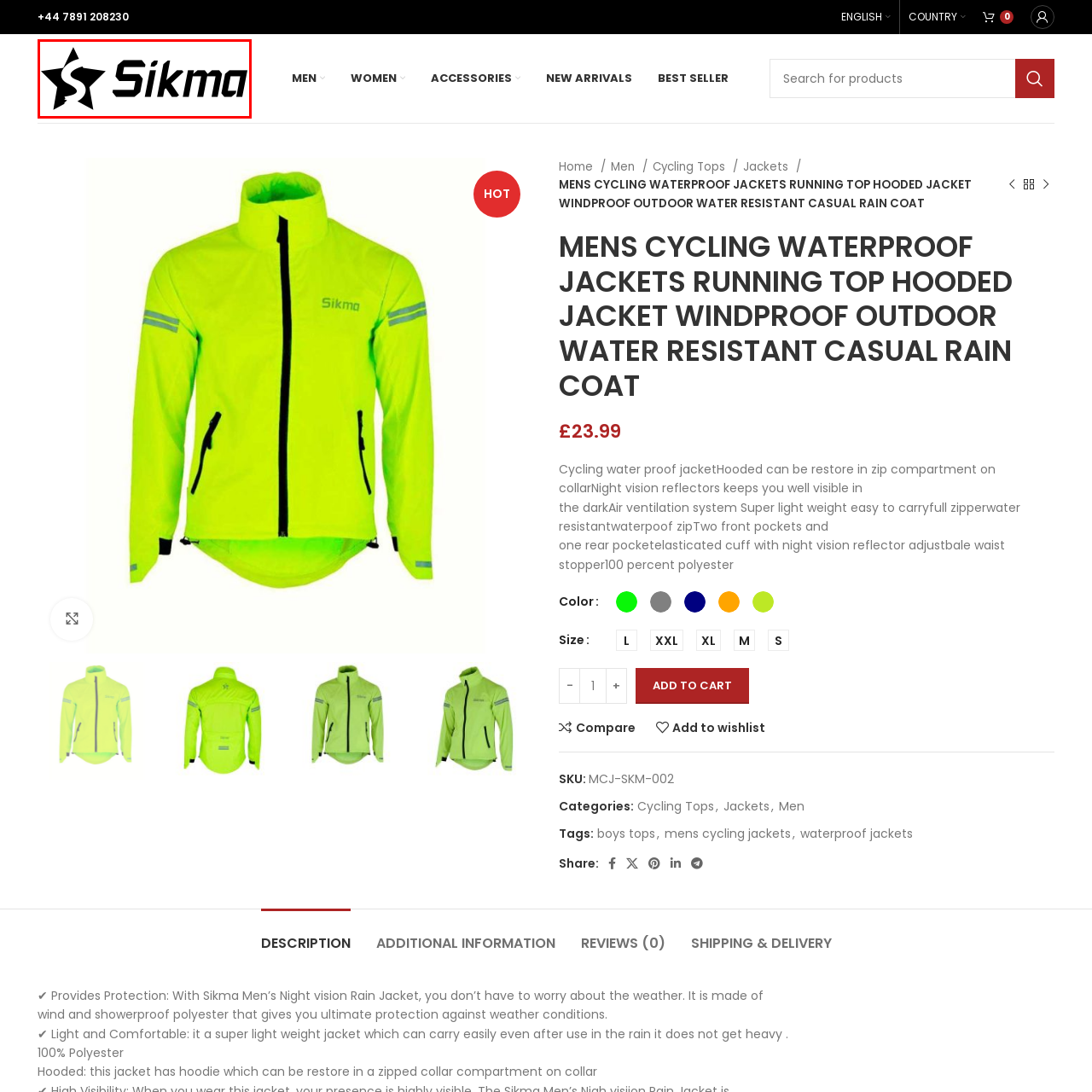Pay close attention to the image within the red perimeter and provide a detailed answer to the question that follows, using the image as your primary source: 
What is the design style of the logo?

The caption describes the logo as having a bold and dynamic design, which suggests that the logo's style is characterized by strong and energetic visual elements.